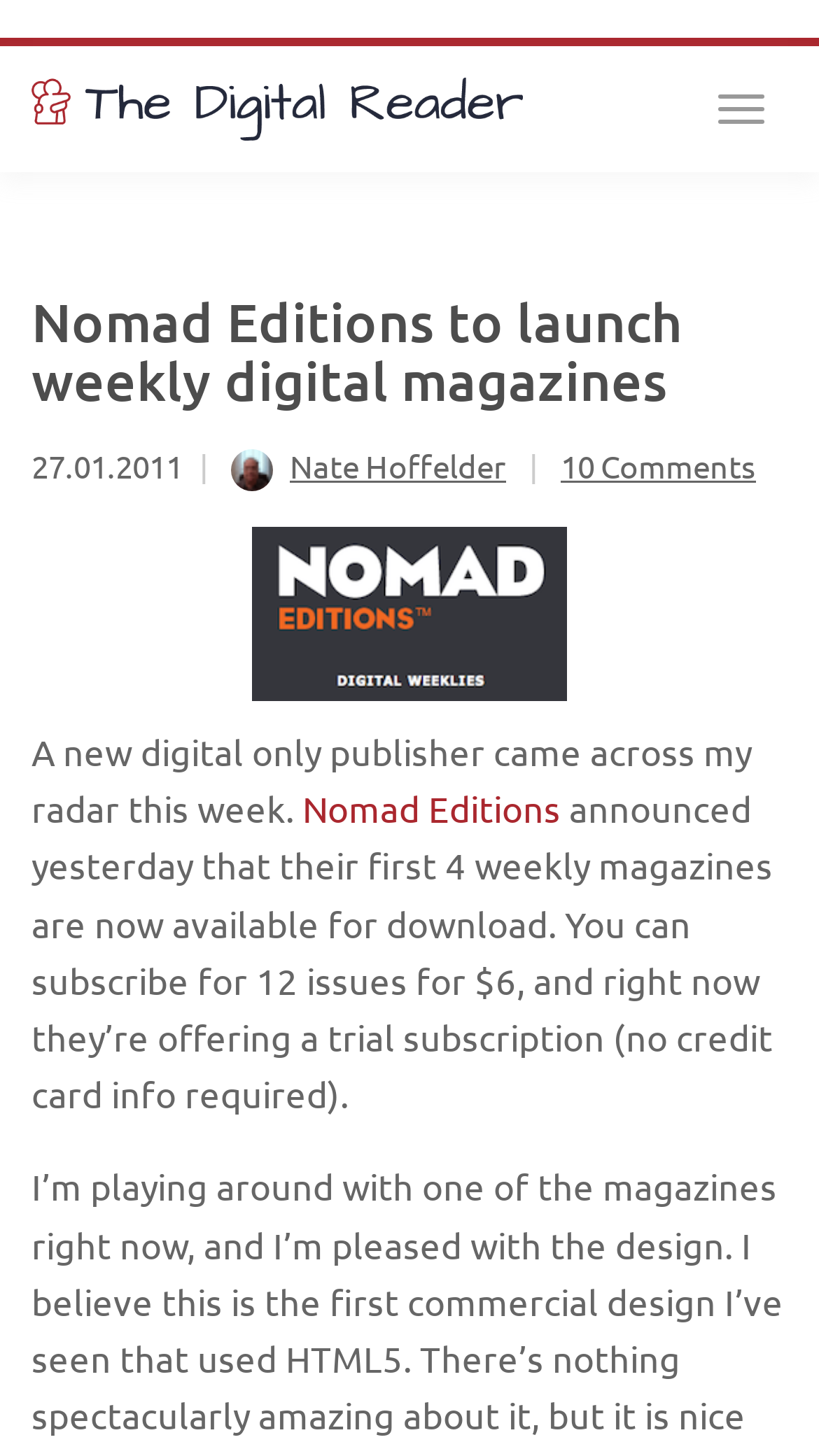Respond to the question with just a single word or phrase: 
Who is the author of this article?

Nate Hoffelder